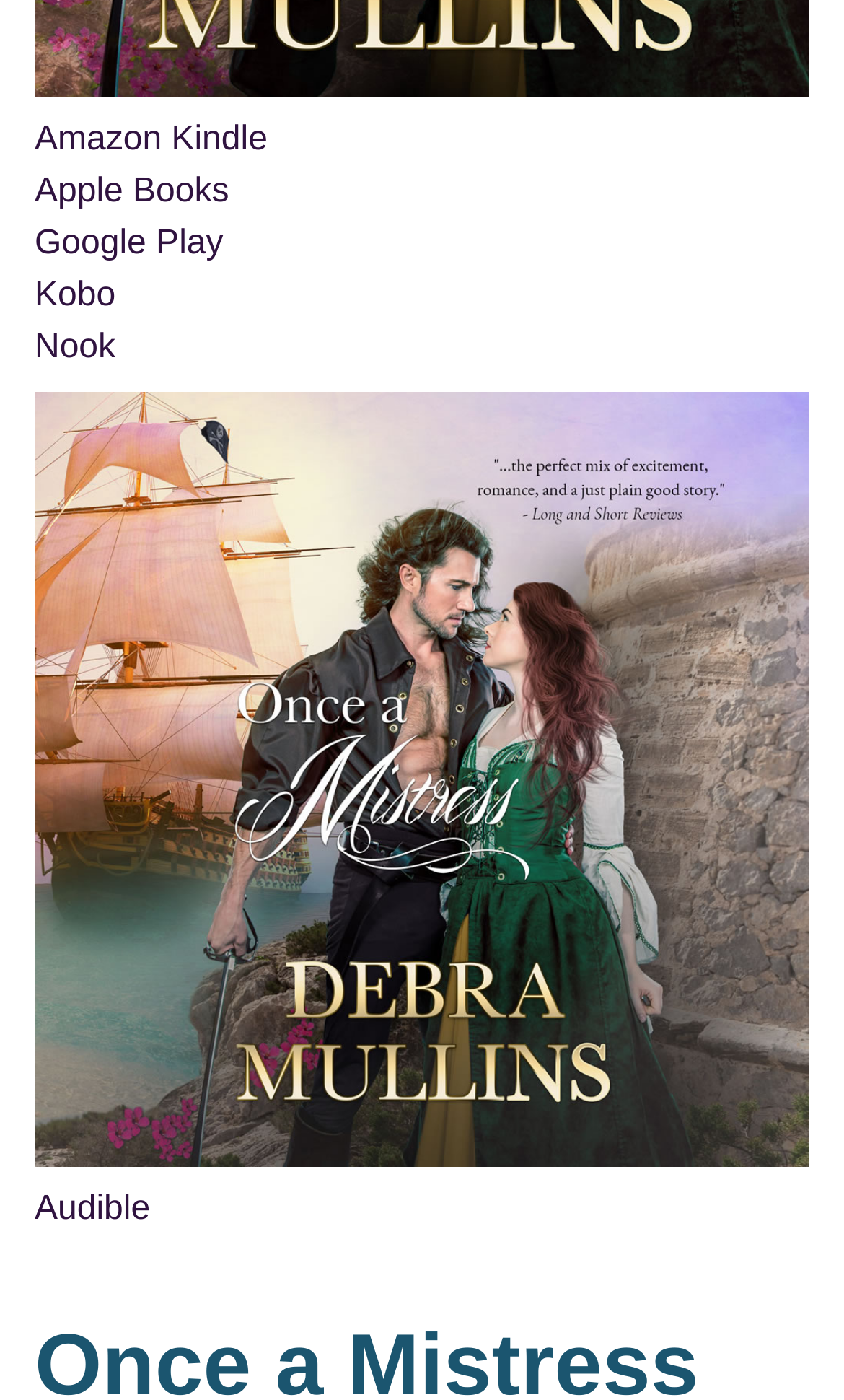Using the element description: "Kobo", determine the bounding box coordinates. The coordinates should be in the format [left, top, right, bottom], with values between 0 and 1.

[0.041, 0.197, 0.137, 0.223]